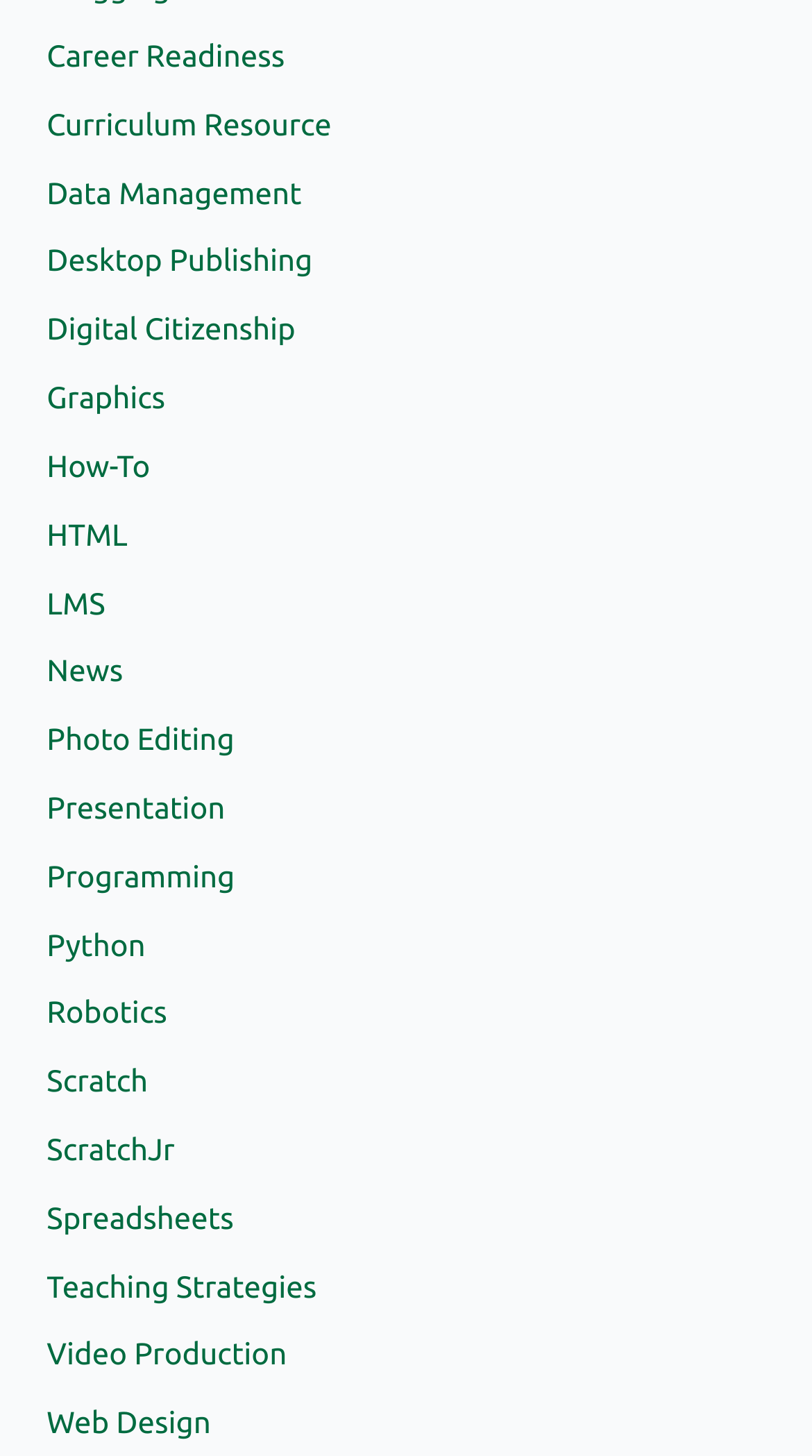Determine the bounding box coordinates for the area you should click to complete the following instruction: "Click on Career Readiness".

[0.058, 0.026, 0.351, 0.05]